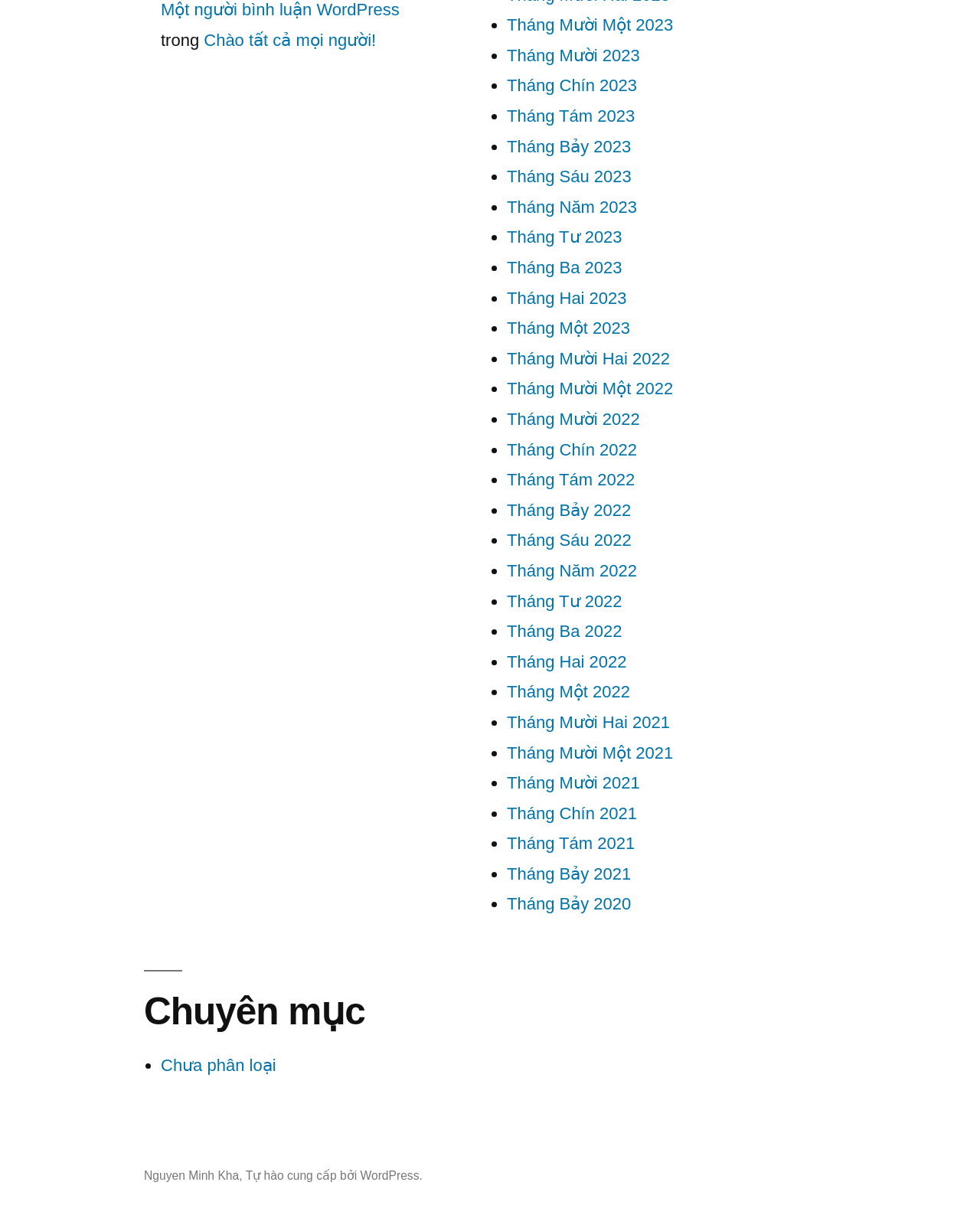Please specify the bounding box coordinates of the clickable section necessary to execute the following command: "Click on 'Tháng Mười Một 2023'".

[0.517, 0.013, 0.687, 0.029]